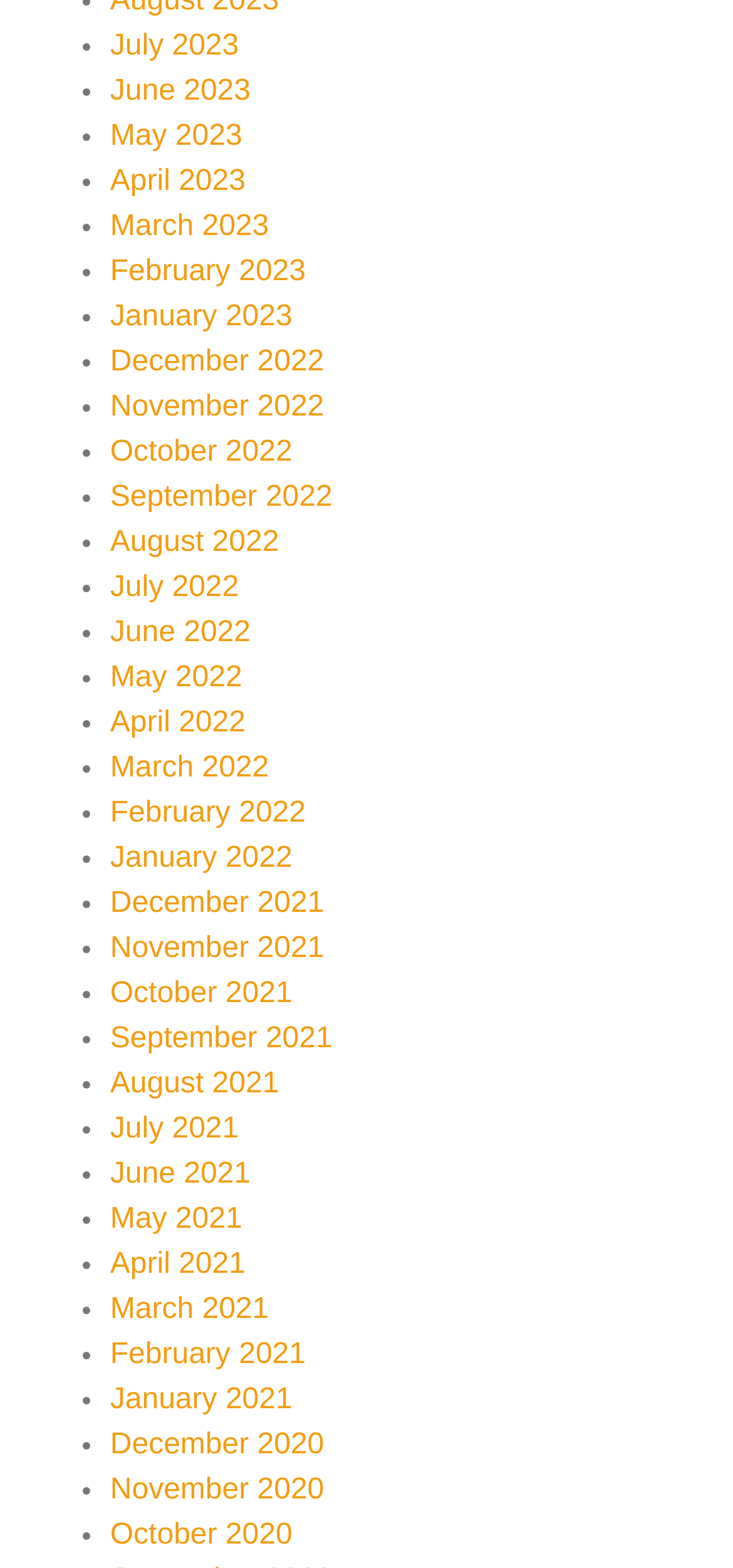Answer the following in one word or a short phrase: 
What is the format of the links on this webpage?

Month Year